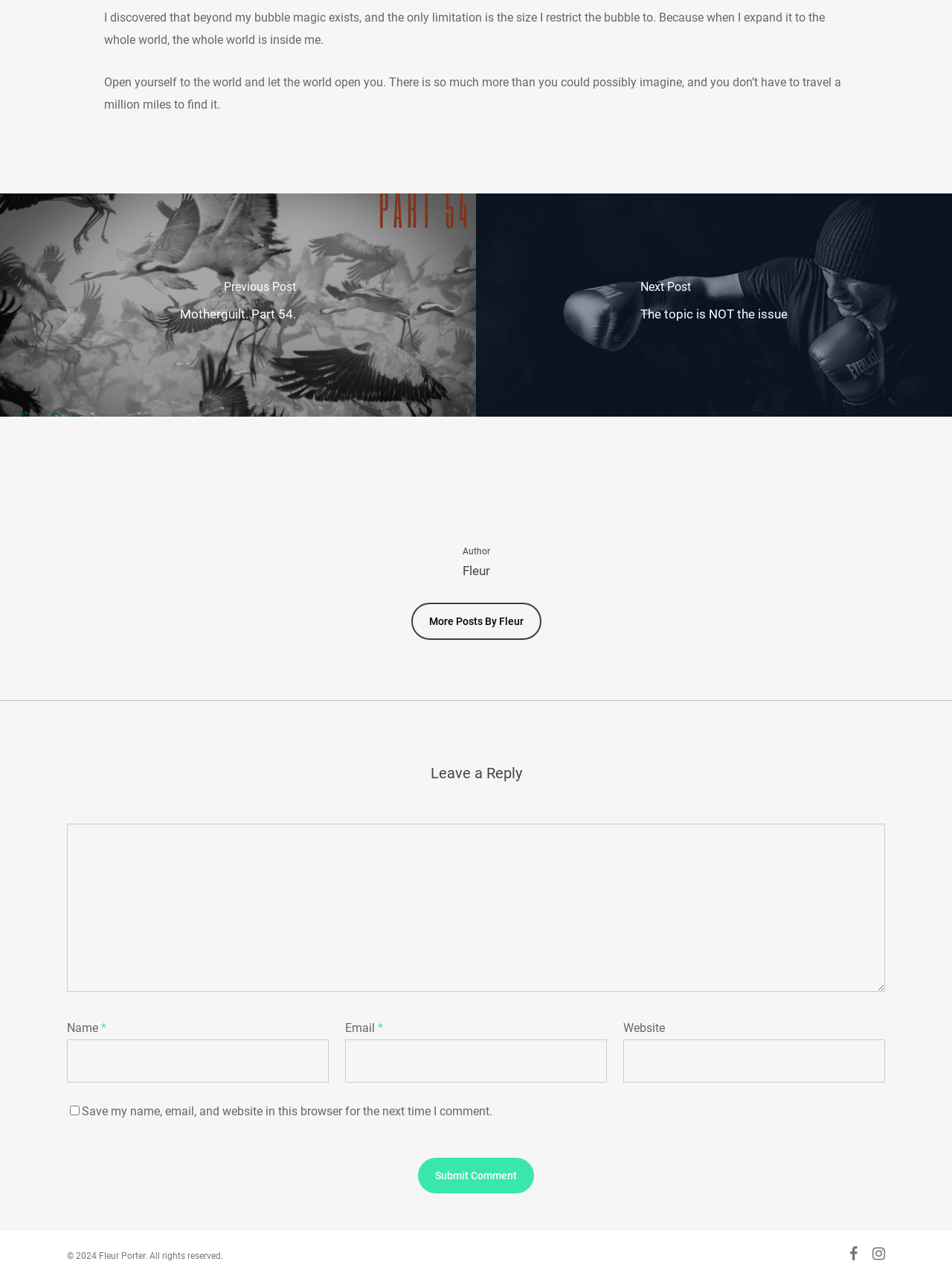Who is the author of this post?
Answer the question with a thorough and detailed explanation.

The author of this post is Fleur, which can be determined by looking at the heading 'Author Fleur' and the image 'Fleur' on the webpage.